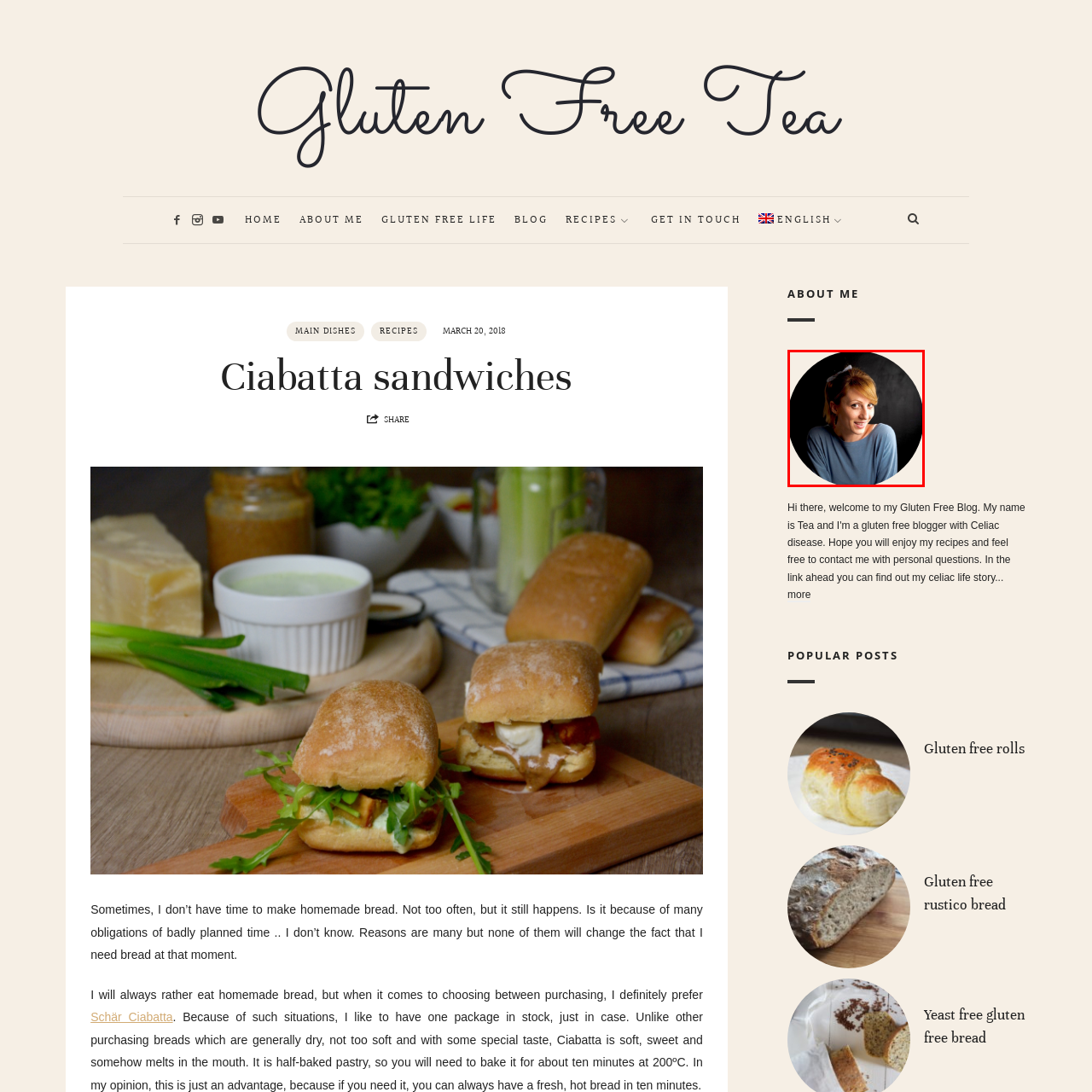Offer an in-depth description of the scene contained in the red rectangle.

This image features a cheerful woman with blonde hair styled in loose waves, wearing a soft blue top. She has a playful expression, highlighted by her subtle smile and direct gaze, creating a friendly and approachable demeanor. The backdrop is dark, which contrasts nicely with her light clothing, making her the focal point of the composition. The round framing adds a touch of warmth and intimacy to the image, suggesting a personal connection. This photograph is likely associated with the theme of gluten-free cooking, perhaps as part of a blog or social media profile dedicated to gluten-free recipes and lifestyle tips.